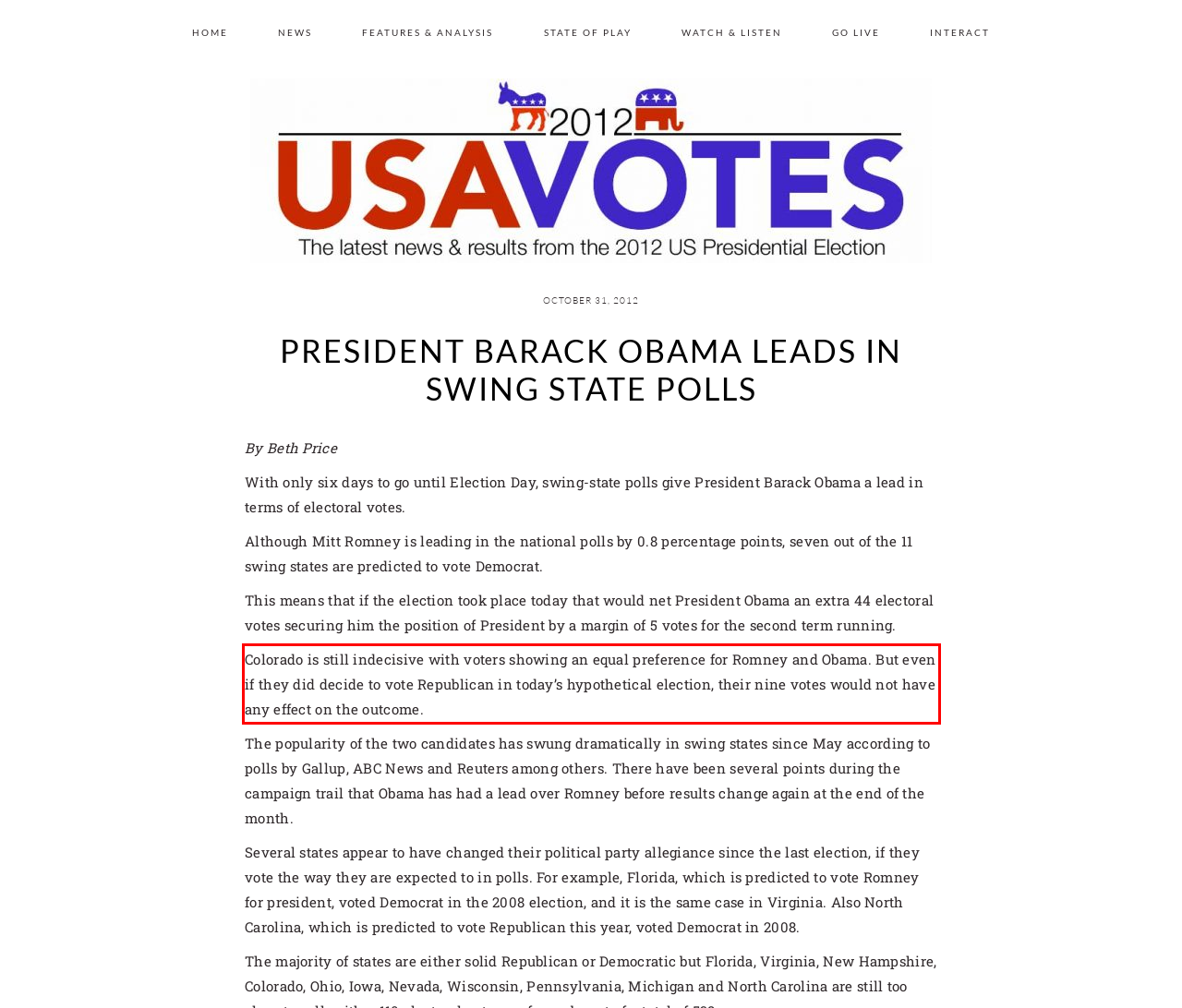Examine the screenshot of the webpage, locate the red bounding box, and perform OCR to extract the text contained within it.

Colorado is still indecisive with voters showing an equal preference for Romney and Obama. But even if they did decide to vote Republican in today’s hypothetical election, their nine votes would not have any effect on the outcome.